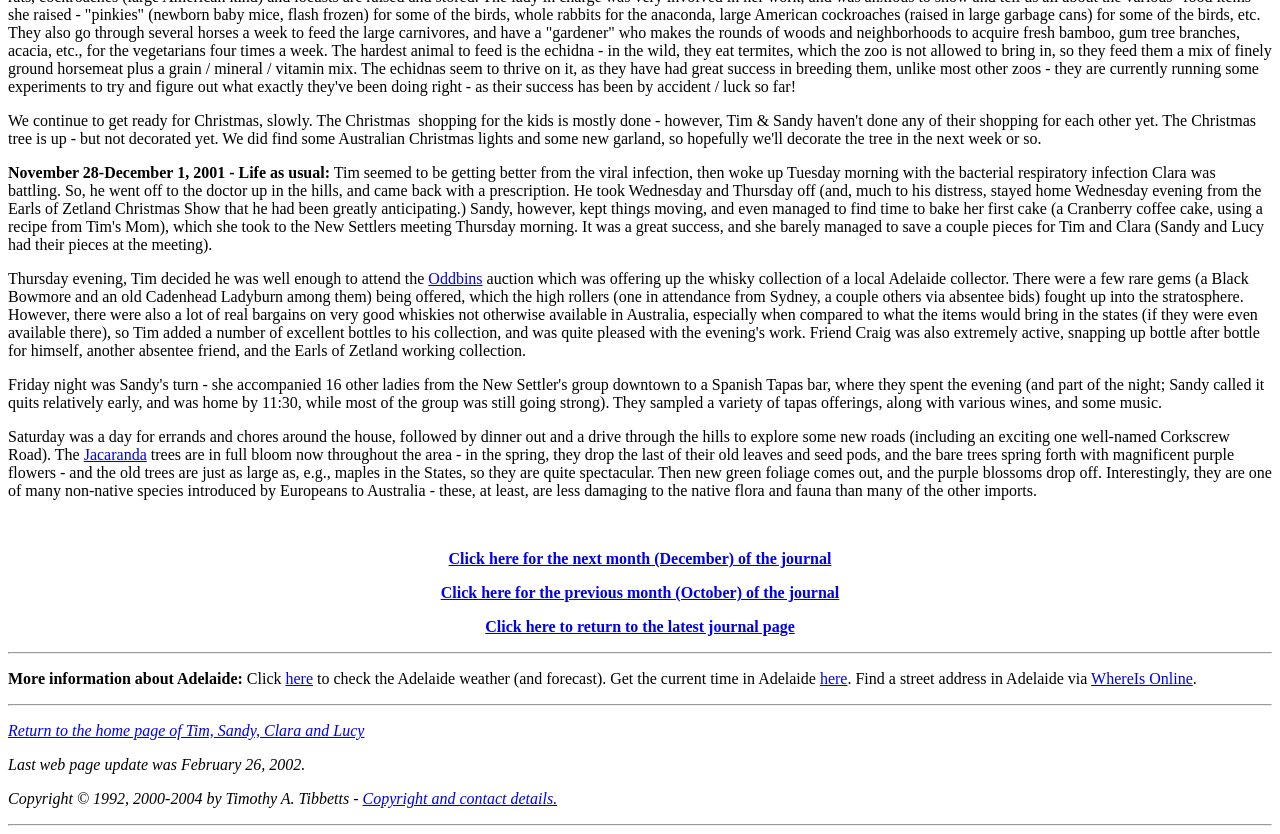When was the last web page update?
Refer to the screenshot and respond with a concise word or phrase.

February 26, 2002